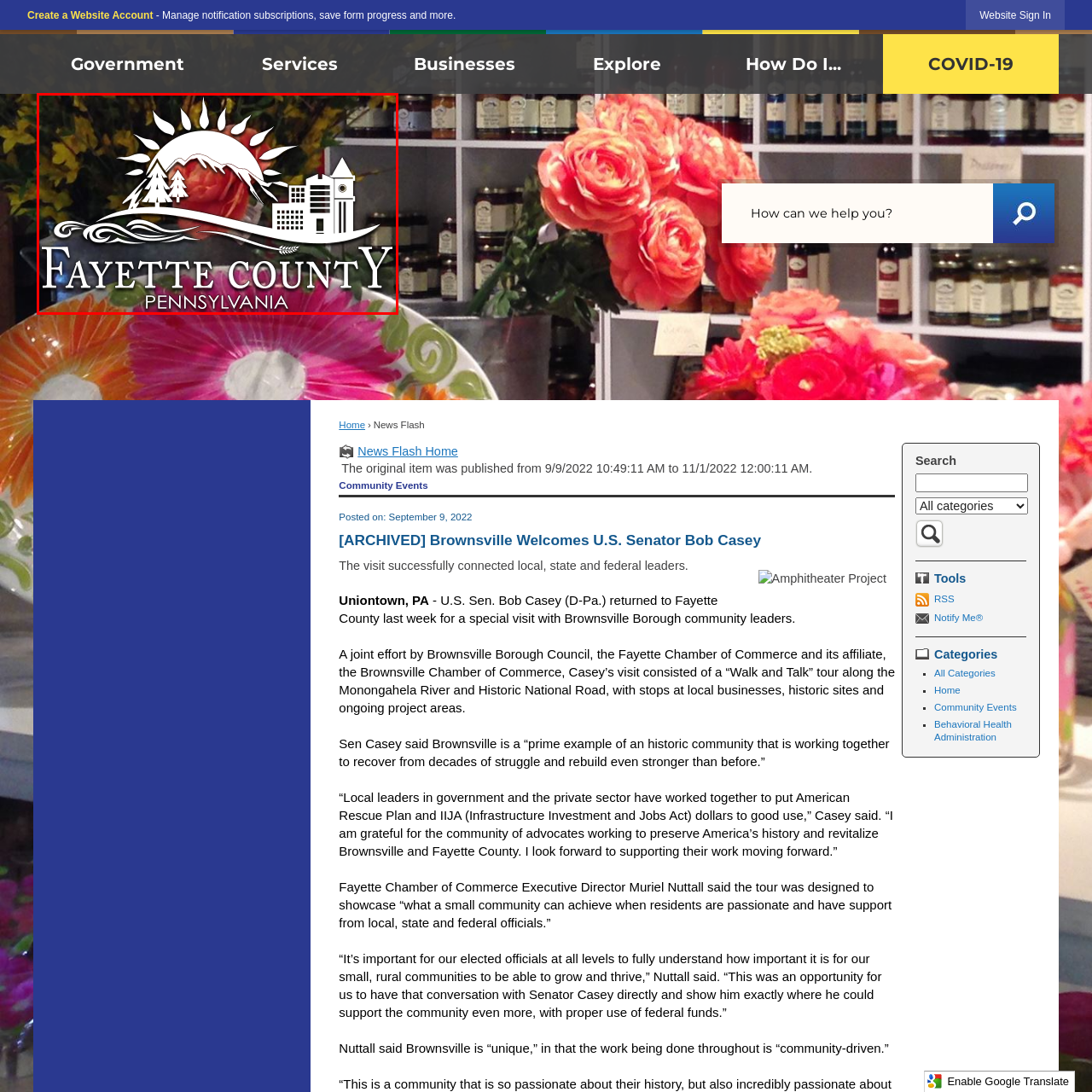Describe the contents of the image that is surrounded by the red box in a detailed manner.

The image features a stylized logo representing Fayette County, Pennsylvania. The design prominently includes a radiant sun rising behind a mountain, flanked by evergreen trees, symbolizing the natural beauty of the region. Below the mountain, a flowing river motif conveys a sense of tranquility and connection to the local landscape. Accompanying these natural elements is a silhouette of an urban skyline, featuring a recognizable clock tower, which reflects the county's blend of rural charm and urban development. The text "Fayette county" is boldly displayed in an elegant font, with "PENNSYLVANIA" anchoring the designation. The vibrant backdrop of flowers adds a touch of color and warmth, enhancing the overall aesthetic appeal of the logo. This imagery encapsulates the essence and spirit of Fayette County, highlighting both its natural beauty and community vitality.